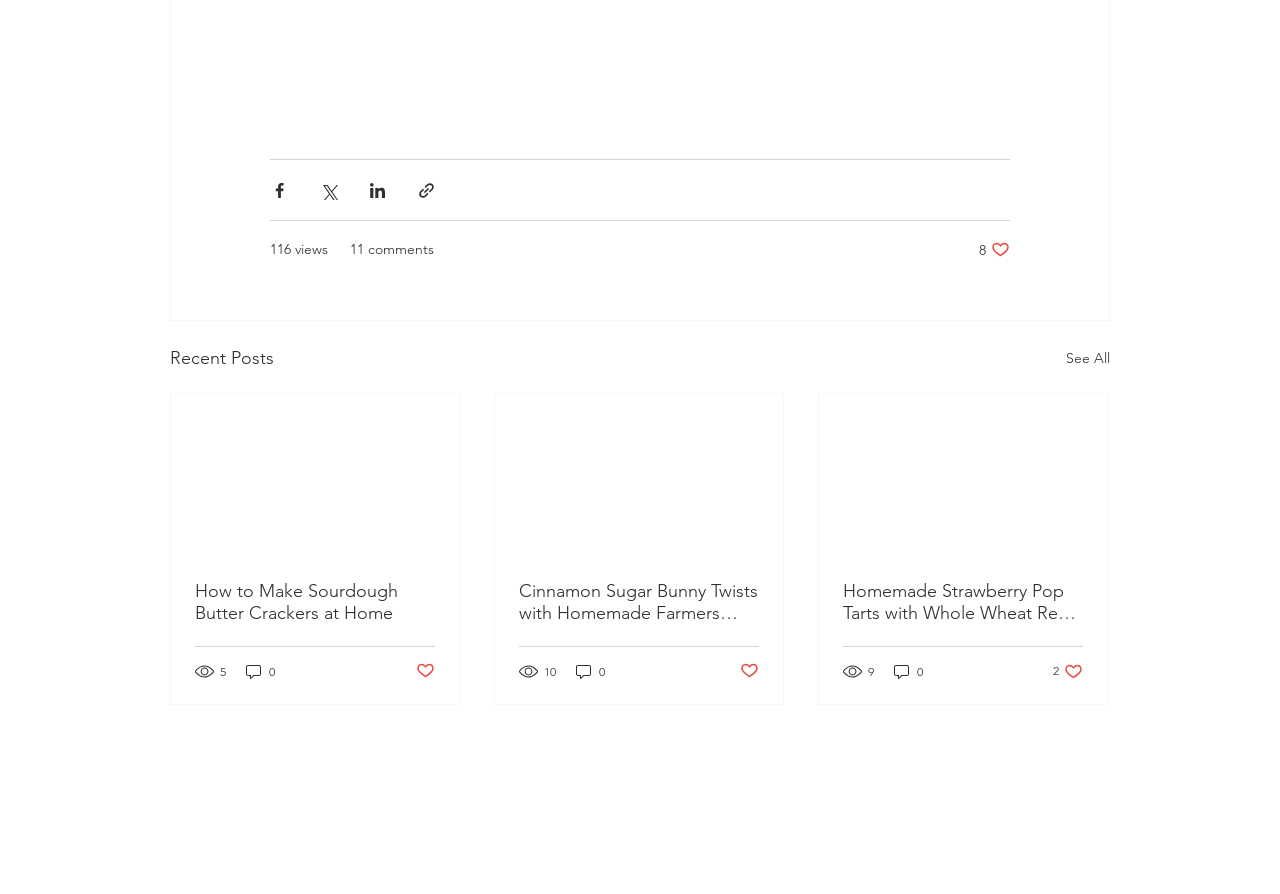Determine the bounding box coordinates of the region to click in order to accomplish the following instruction: "Read the article about Sourdough Butter Crackers". Provide the coordinates as four float numbers between 0 and 1, specifically [left, top, right, bottom].

[0.152, 0.649, 0.34, 0.698]